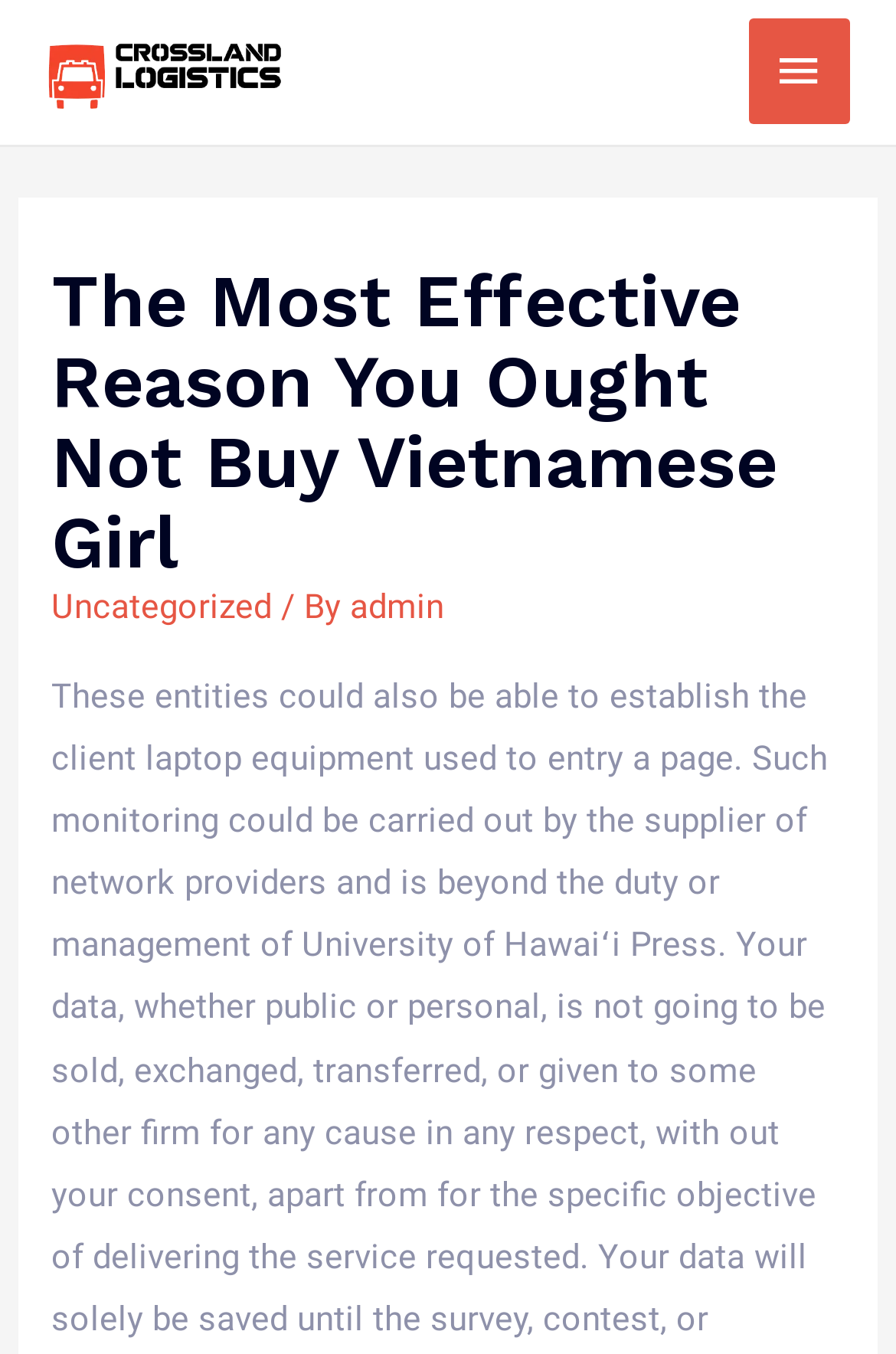Predict the bounding box of the UI element based on the description: "Uncategorized". The coordinates should be four float numbers between 0 and 1, formatted as [left, top, right, bottom].

[0.058, 0.433, 0.304, 0.464]